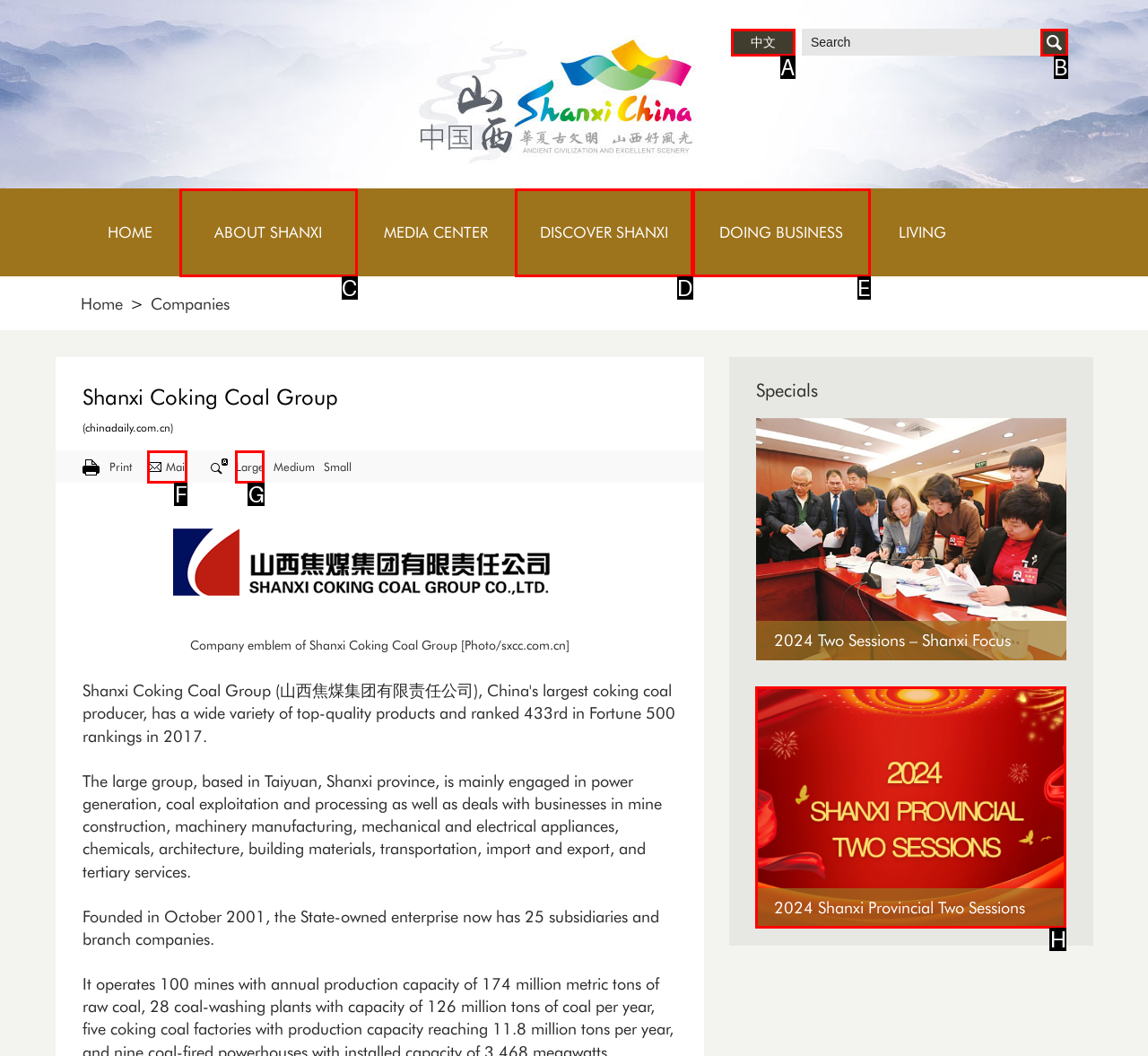Select the HTML element that best fits the description: 2024 Shanxi Provincial Two Sessions
Respond with the letter of the correct option from the choices given.

H